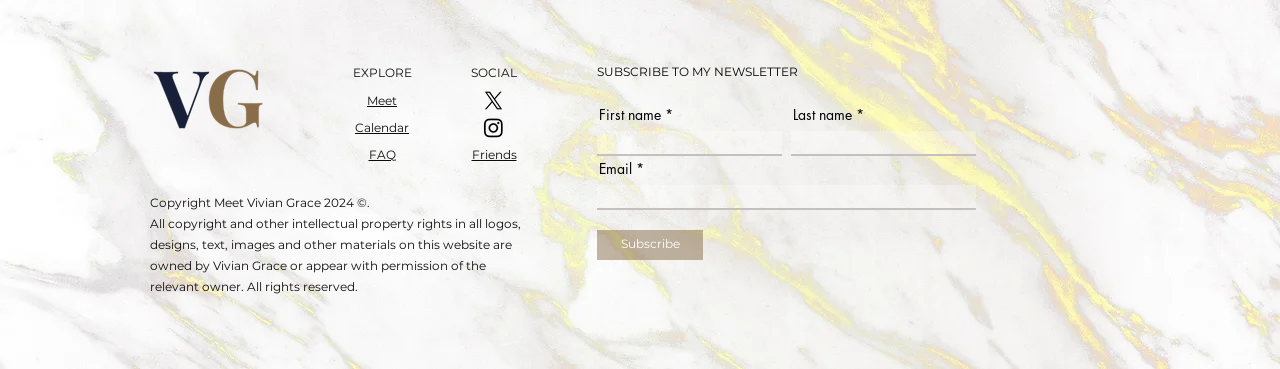Use a single word or phrase to respond to the question:
What social media platforms are available for connection?

Twitter and Instagram